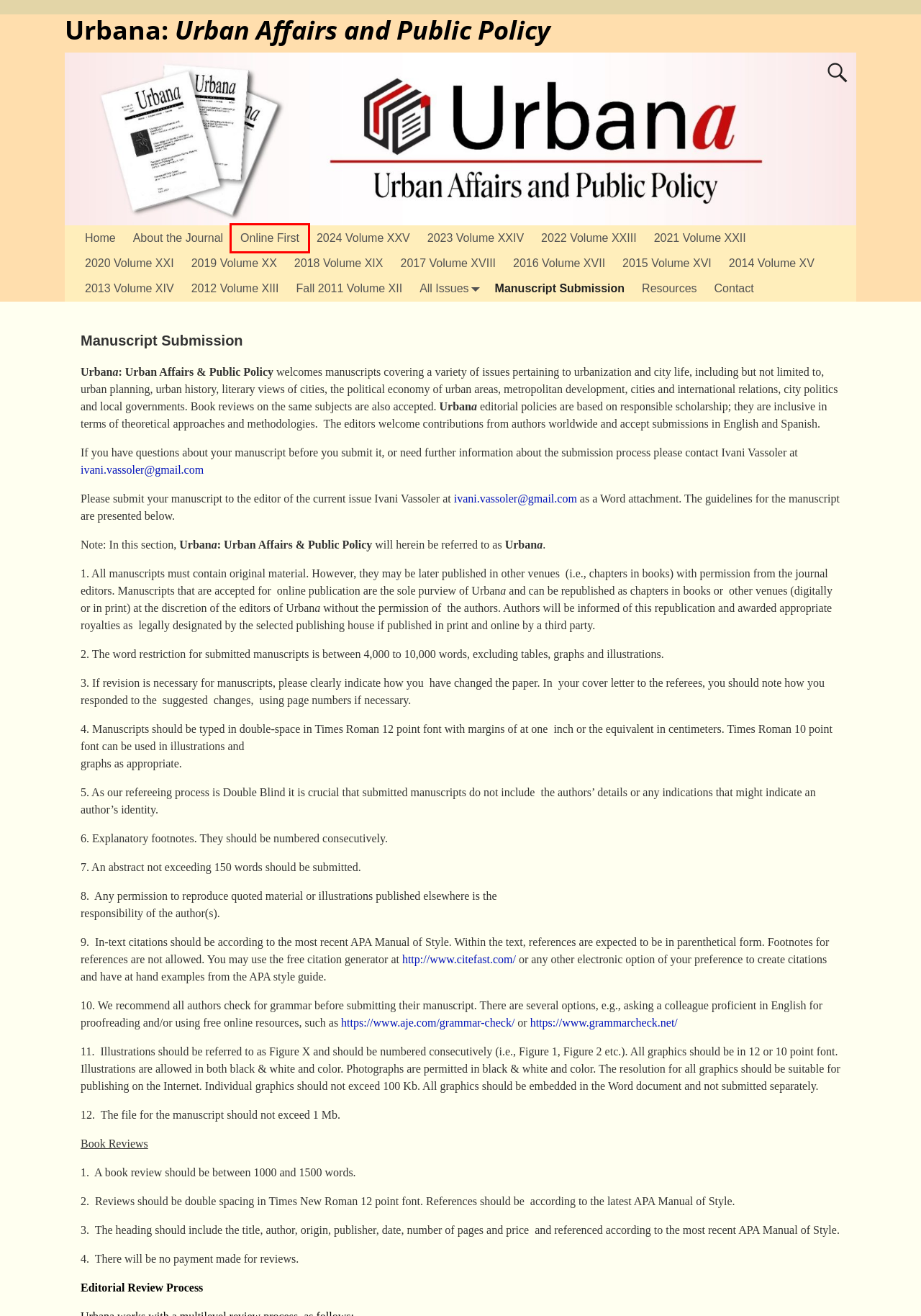Examine the screenshot of the webpage, noting the red bounding box around a UI element. Pick the webpage description that best matches the new page after the element in the red bounding box is clicked. Here are the candidates:
A. GrammarCheck - Check your text online
B. 2019 Volume XX – Urbana
C. 2015 Volume XVI – Urbana
D. Fall 2011 Volume XII – Urbana
E. 2012 Volume XIV
F. 2021 Volume XXII – Urbana
G. Online First – Urbana
H. All Issues – Urbana

G